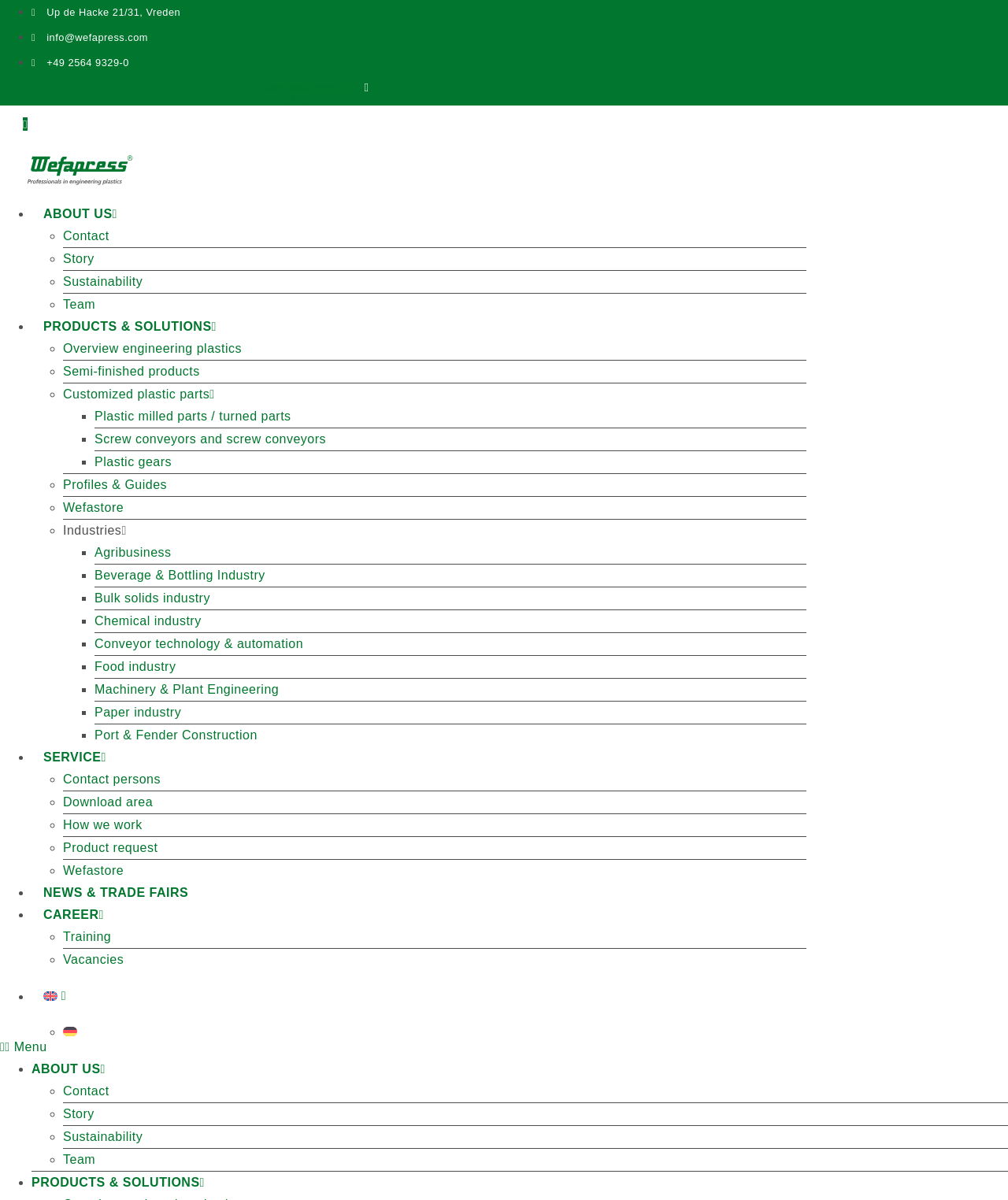What is the phone number of the company?
Based on the visual, give a brief answer using one word or a short phrase.

+49 2564 9329-0